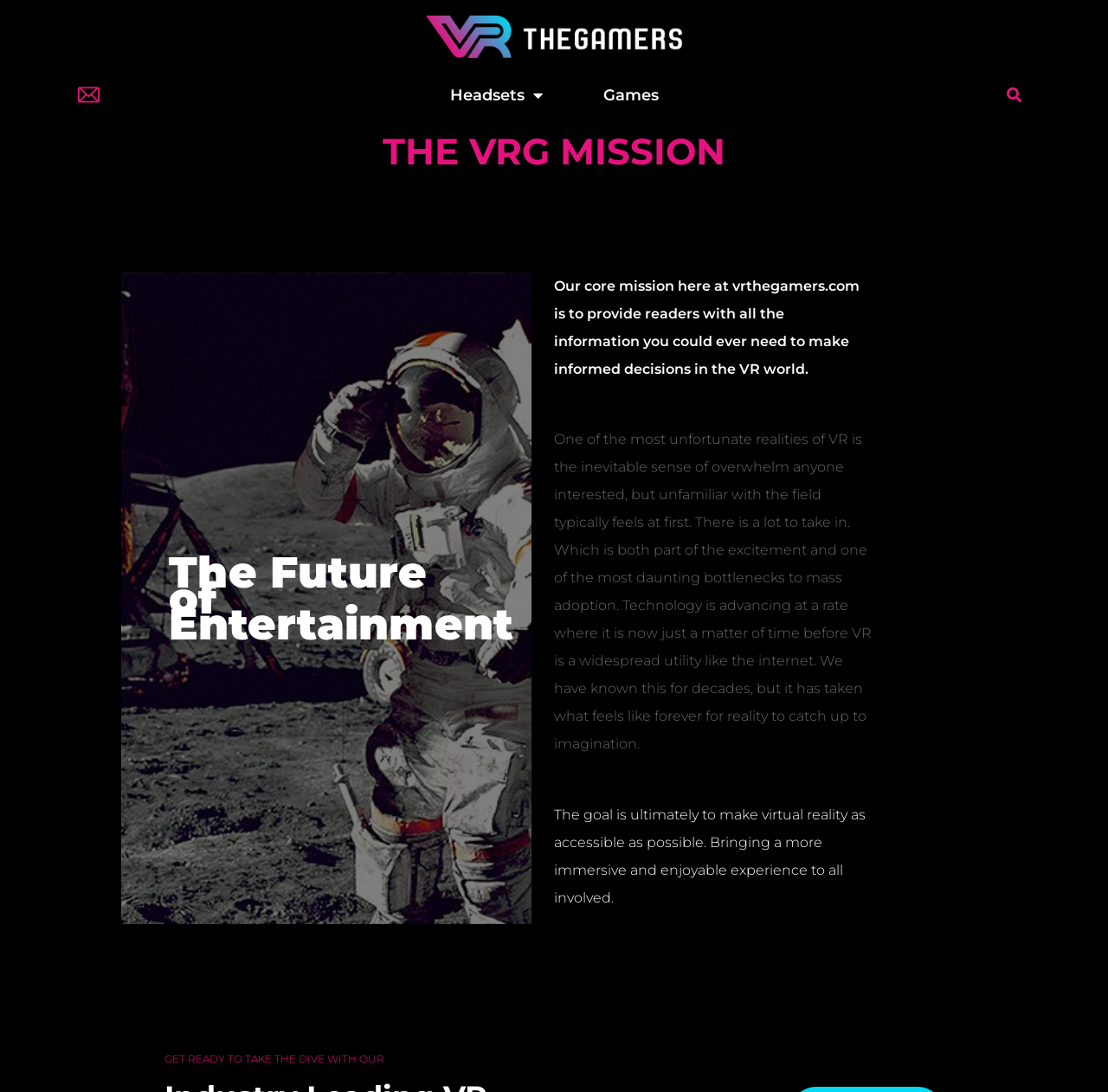Is there a search function on the webpage?
Based on the image, give a concise answer in the form of a single word or short phrase.

Yes